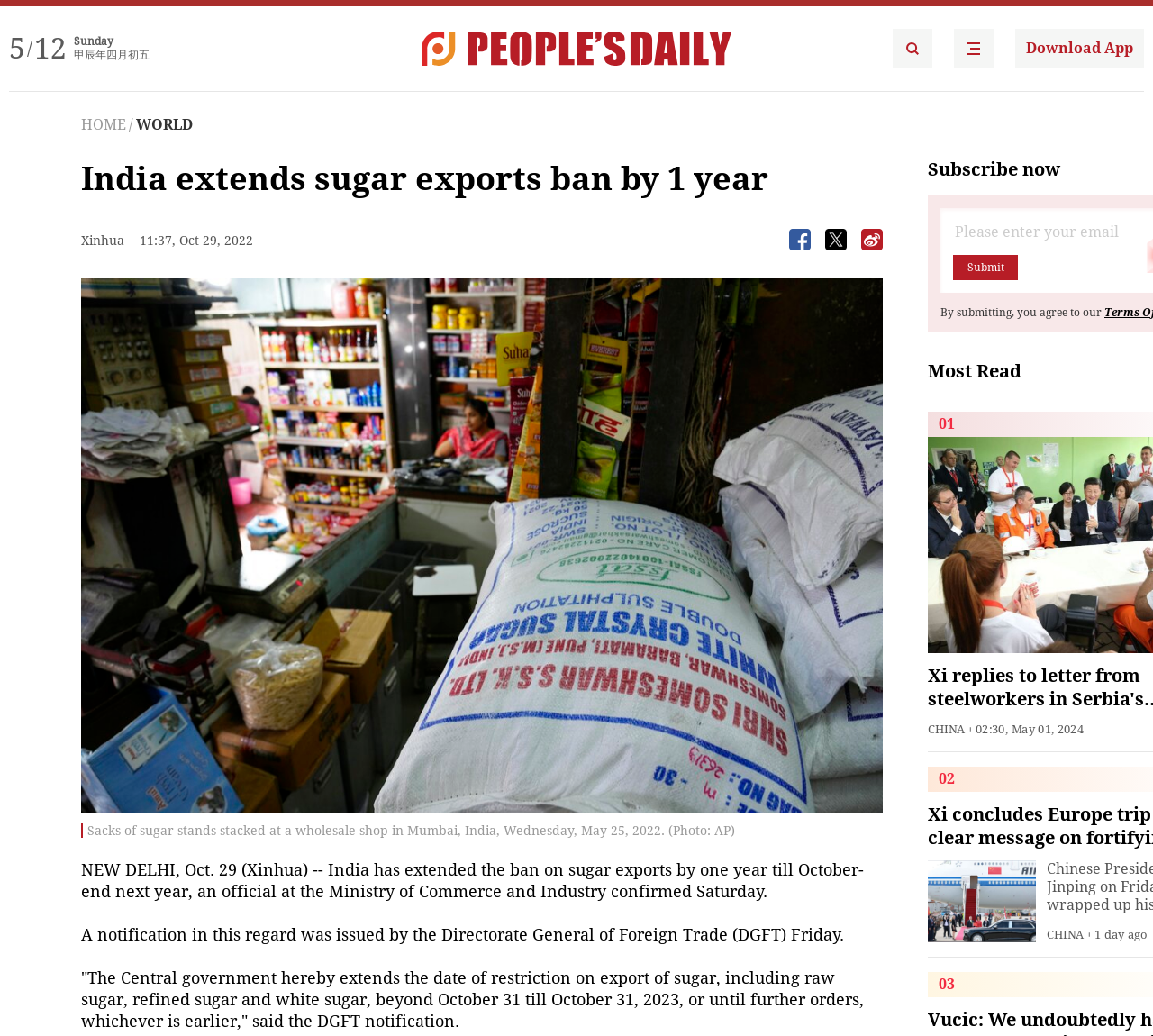What is the name of the organization that issued the notification?
Using the image as a reference, answer with just one word or a short phrase.

Directorate General of Foreign Trade (DGFT)